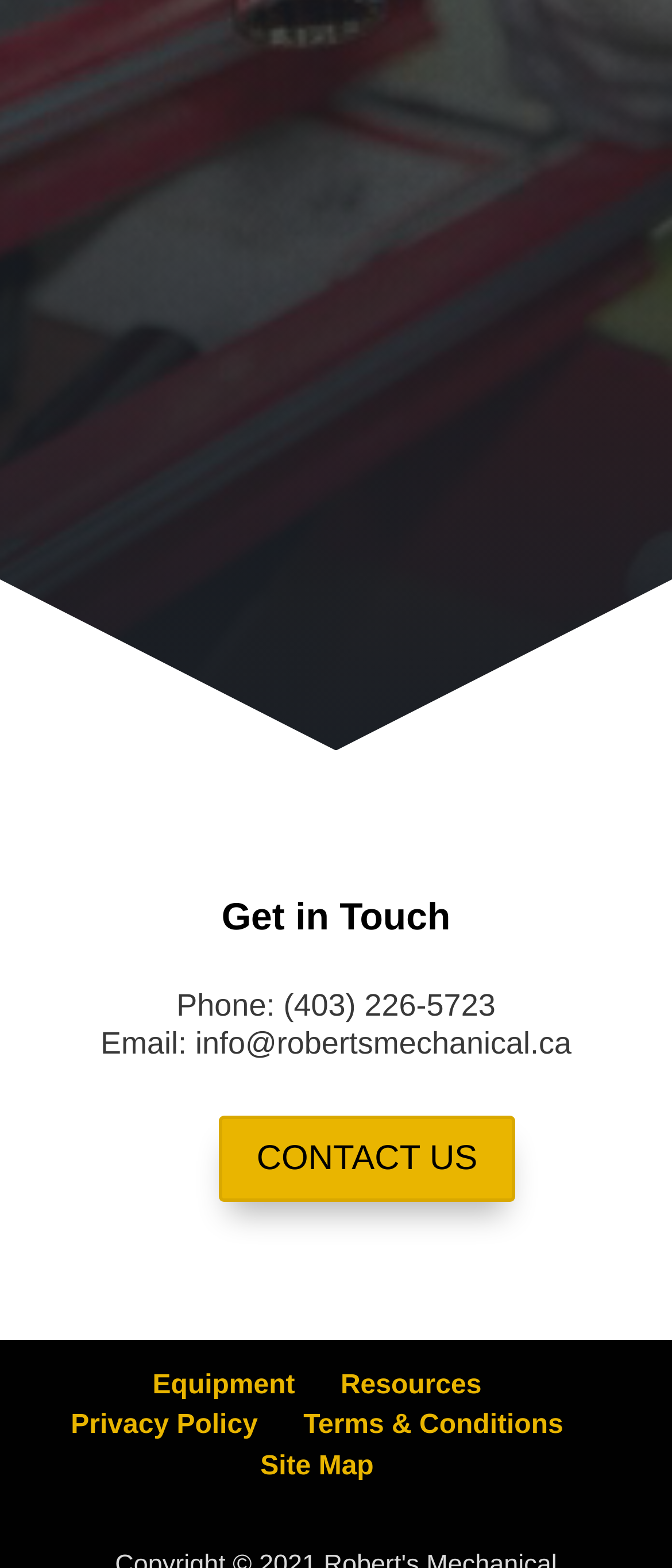What is the phone number mentioned?
Based on the image, answer the question with as much detail as possible.

I found a StaticText element with the text 'Phone: (403) 226-5723' which suggests that this is the phone number mentioned on the webpage.